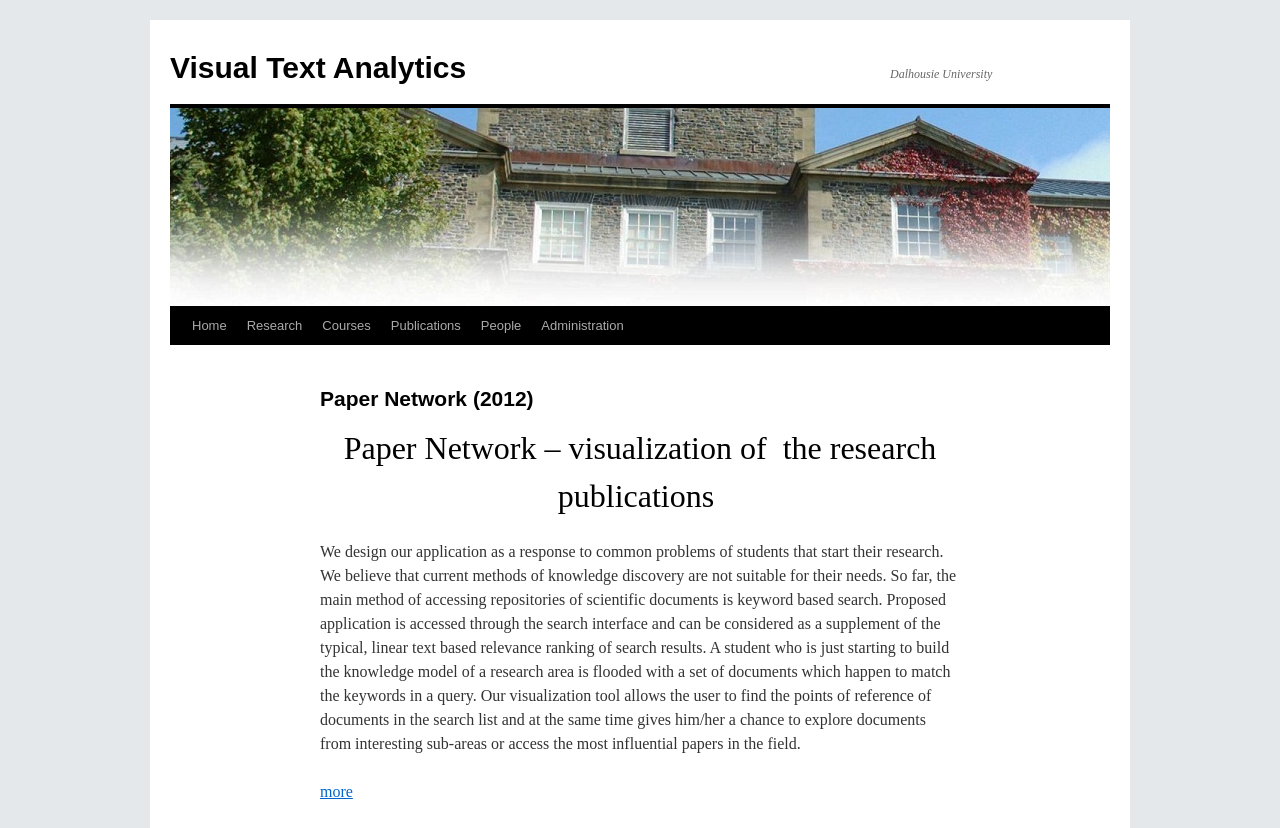Determine the bounding box coordinates of the section I need to click to execute the following instruction: "view Coaching and Mentoring". Provide the coordinates as four float numbers between 0 and 1, i.e., [left, top, right, bottom].

None